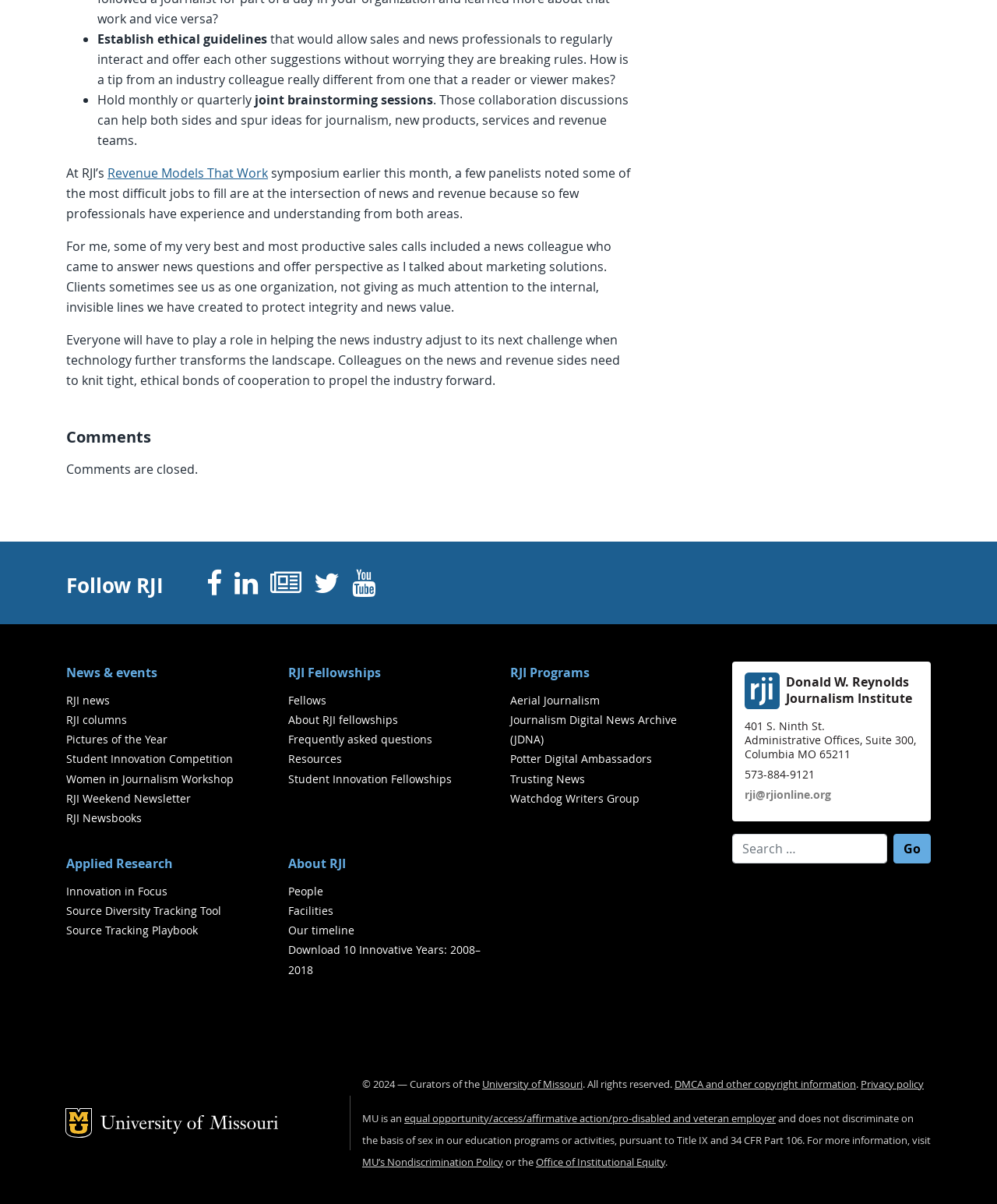Kindly determine the bounding box coordinates of the area that needs to be clicked to fulfill this instruction: "Visit the University of Missouri website".

[0.101, 0.926, 0.28, 0.944]